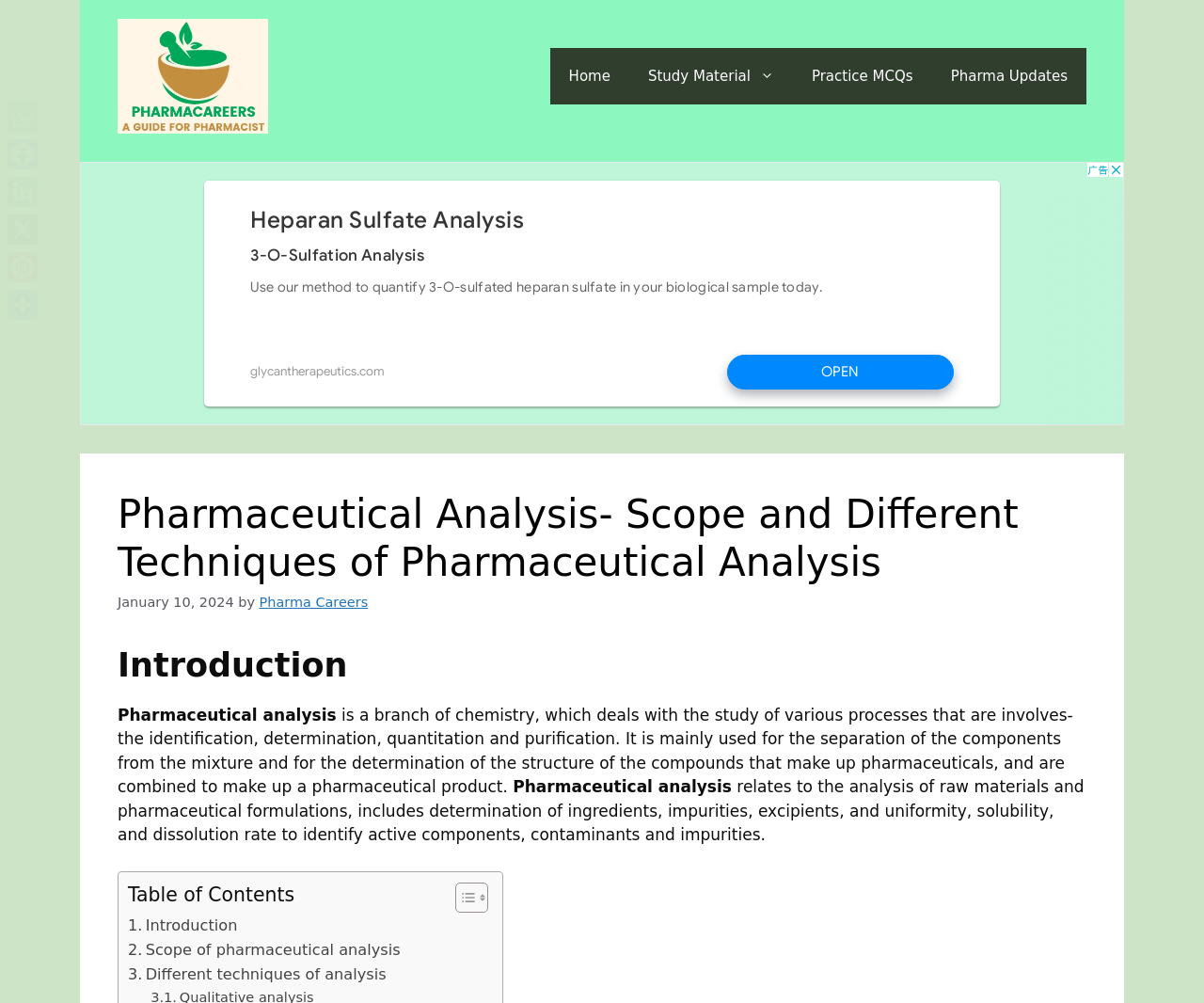What is the purpose of pharmaceutical analysis?
Use the image to give a comprehensive and detailed response to the question.

The purpose of pharmaceutical analysis can be inferred from the content, which states that it is 'mainly used for the separation of the components from the mixture and for the determination of the structure of the compounds that make up pharmaceuticals'.